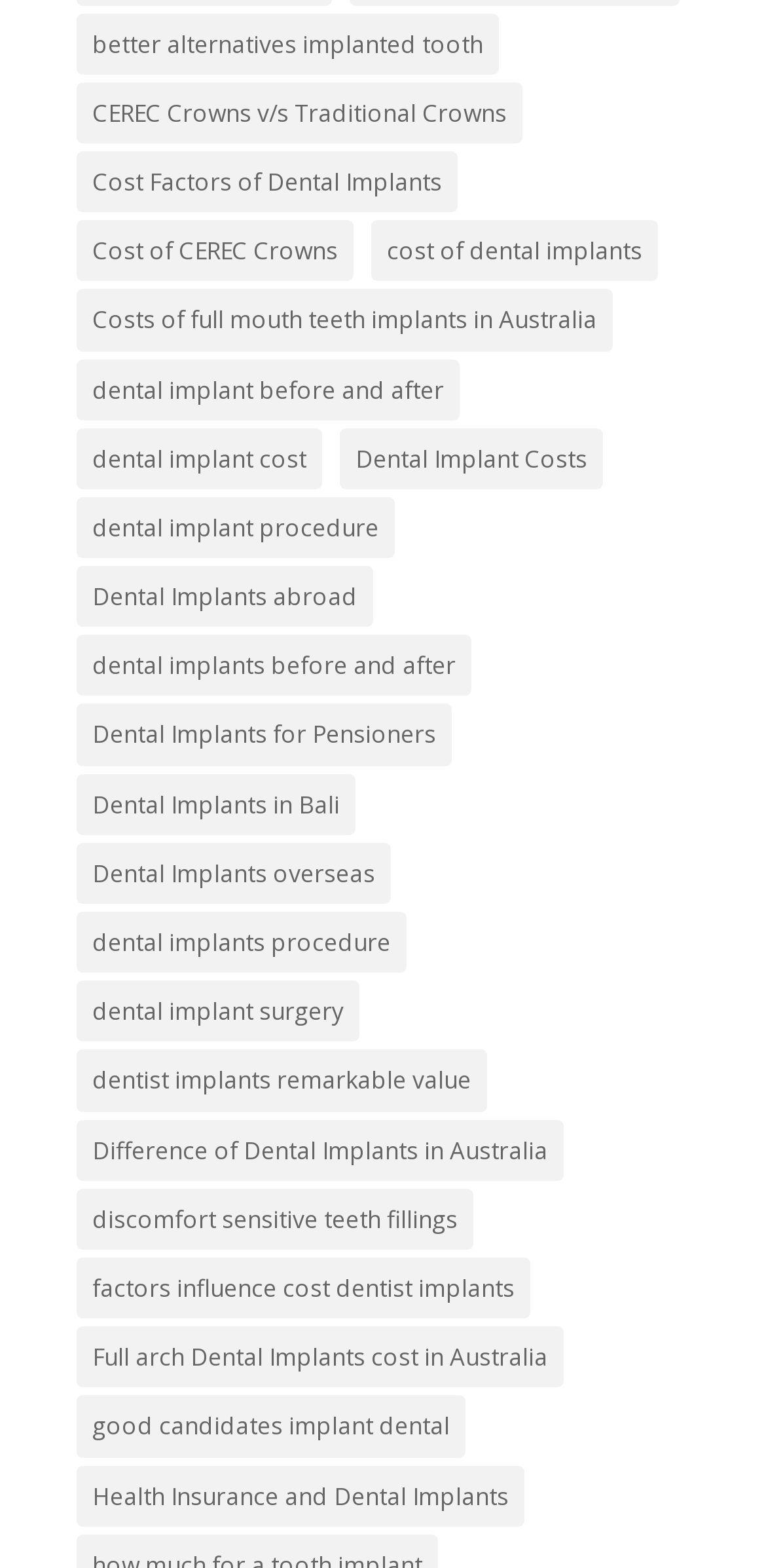Analyze the image and give a detailed response to the question:
Are there any links about dental implant procedures?

Yes, there are several links that discuss dental implant procedures, including 'dental implant procedure', 'dental implant surgery', and 'dental implants procedure'.